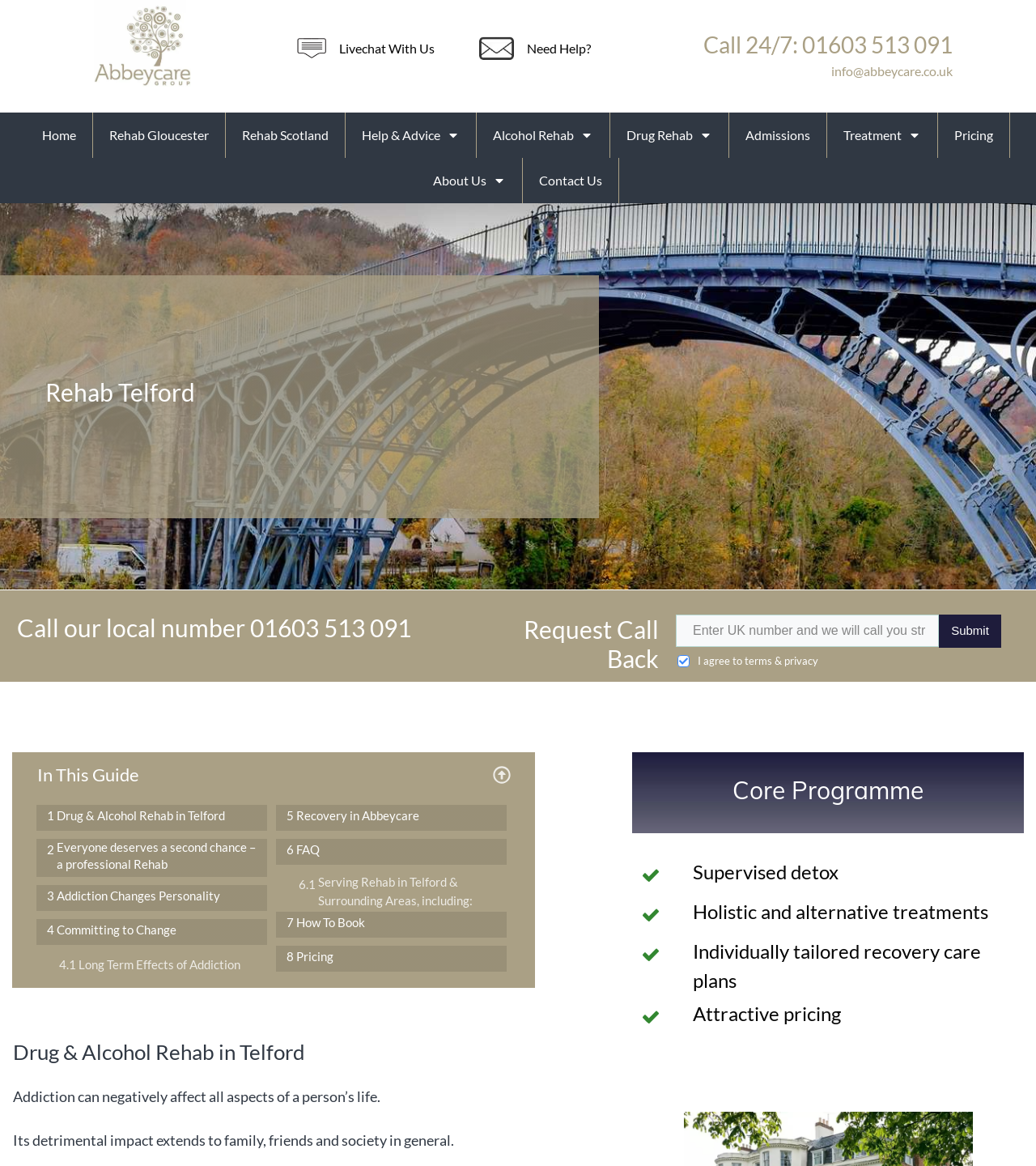Please specify the bounding box coordinates in the format (top-left x, top-left y, bottom-right x, bottom-right y), with values ranging from 0 to 1. Identify the bounding box for the UI component described as follows: 01603 513 091

[0.241, 0.526, 0.397, 0.551]